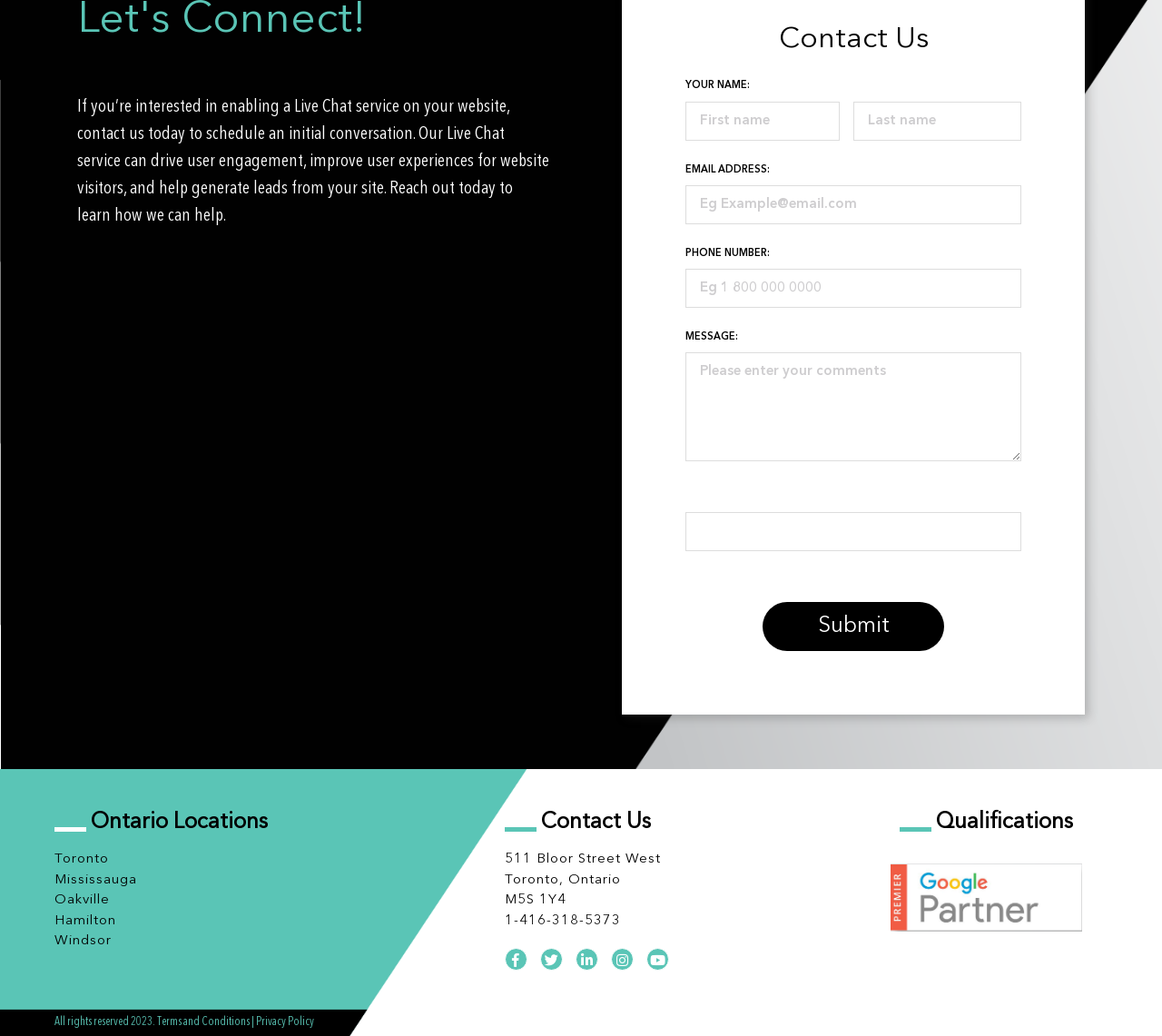What is the phone number for the Toronto office?
Please respond to the question with a detailed and informative answer.

The phone number for the Toronto office can be found in the contact information section, which lists the address, phone number, and other details for the office.